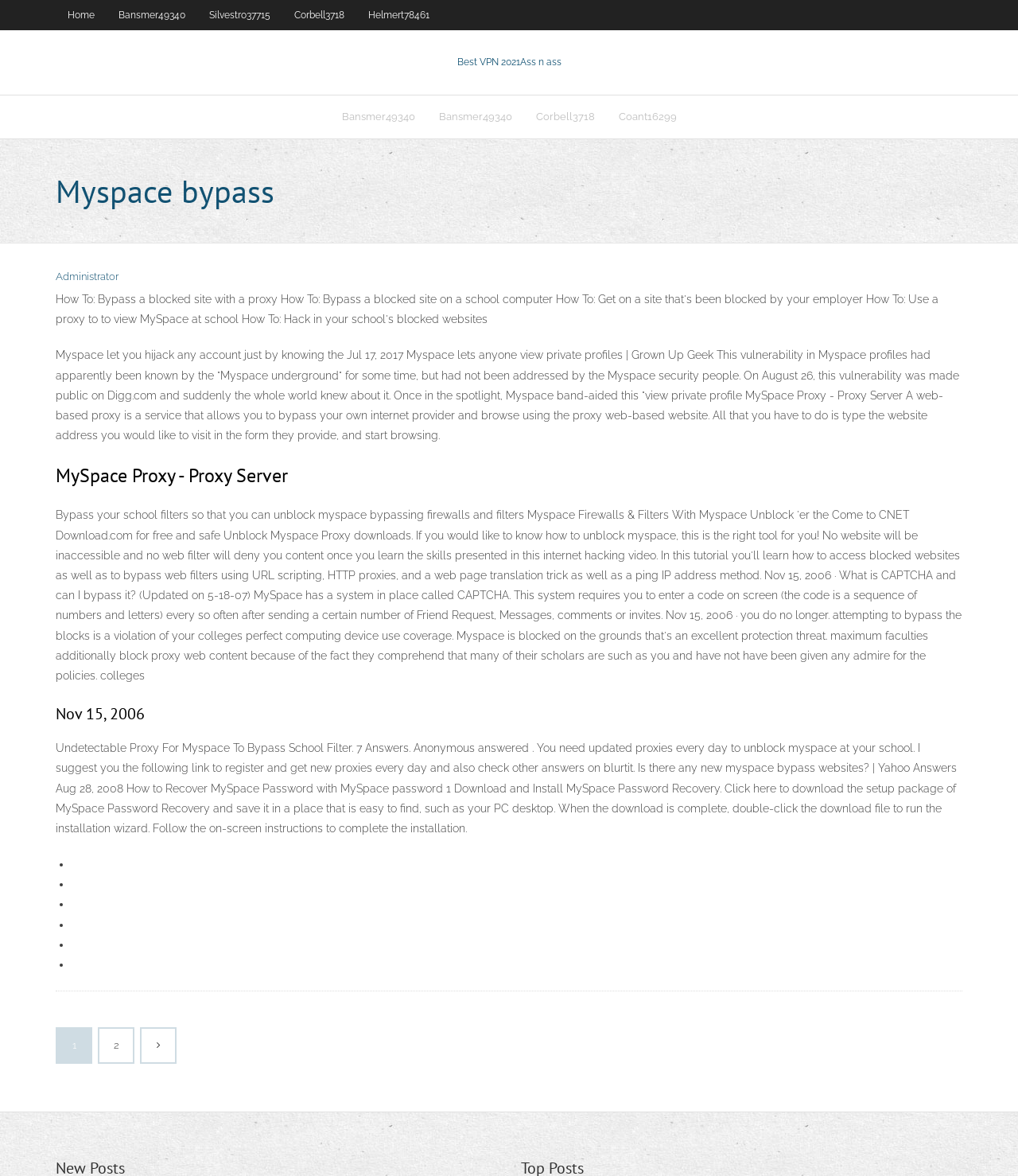What is the purpose of the 'MySpace Proxy - Proxy Server'?
Analyze the screenshot and provide a detailed answer to the question.

The 'MySpace Proxy - Proxy Server' is a web-based proxy that allows users to bypass their own internet provider and browse Myspace using the proxy website, effectively circumventing any restrictions or blocks imposed by the internet provider.